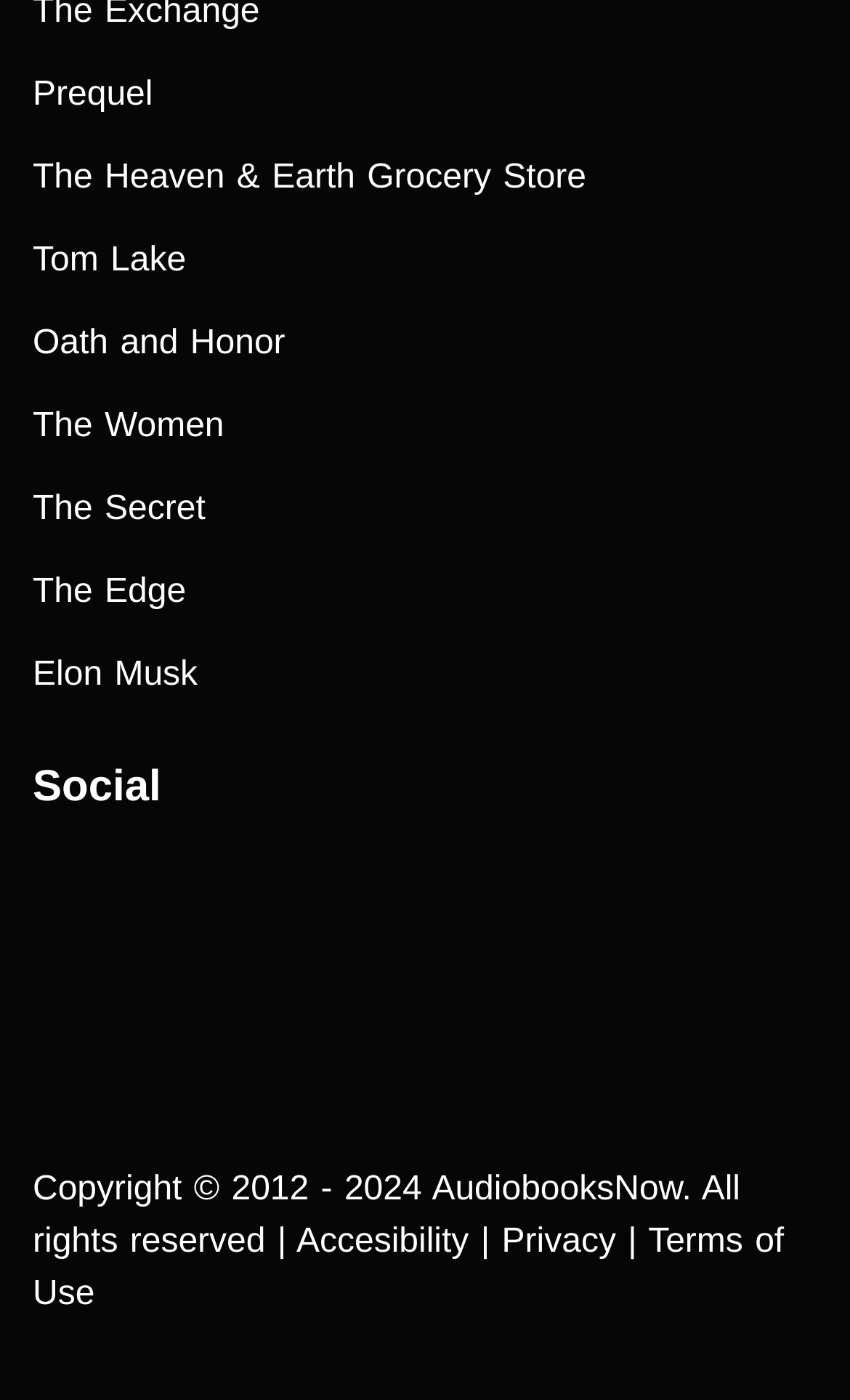Determine the bounding box coordinates for the region that must be clicked to execute the following instruction: "Visit AudiobooksNow Facebook page".

[0.044, 0.612, 0.126, 0.683]